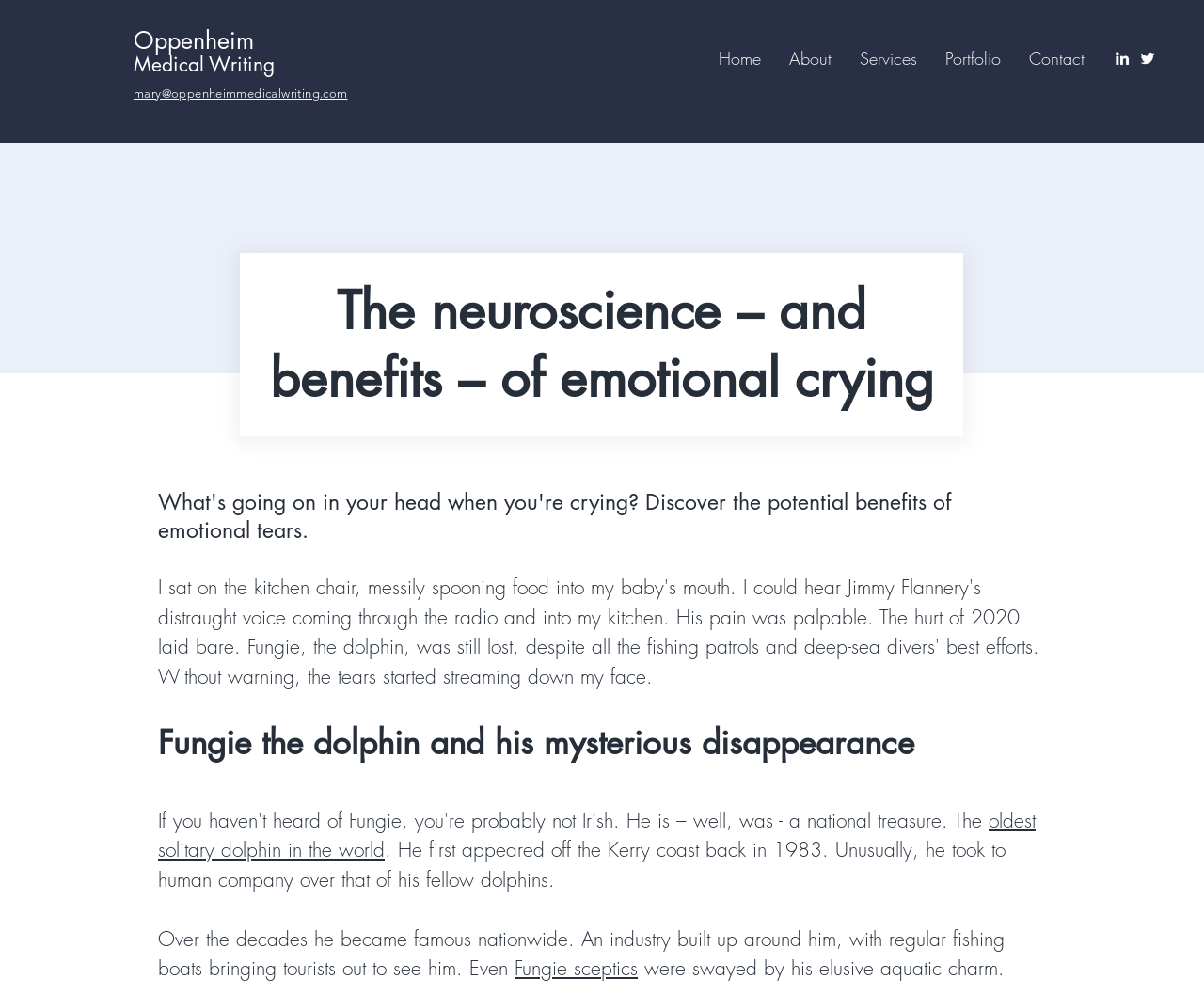Find the bounding box coordinates of the clickable element required to execute the following instruction: "Read about Fungie the dolphin". Provide the coordinates as four float numbers between 0 and 1, i.e., [left, top, right, bottom].

[0.131, 0.724, 0.868, 0.767]